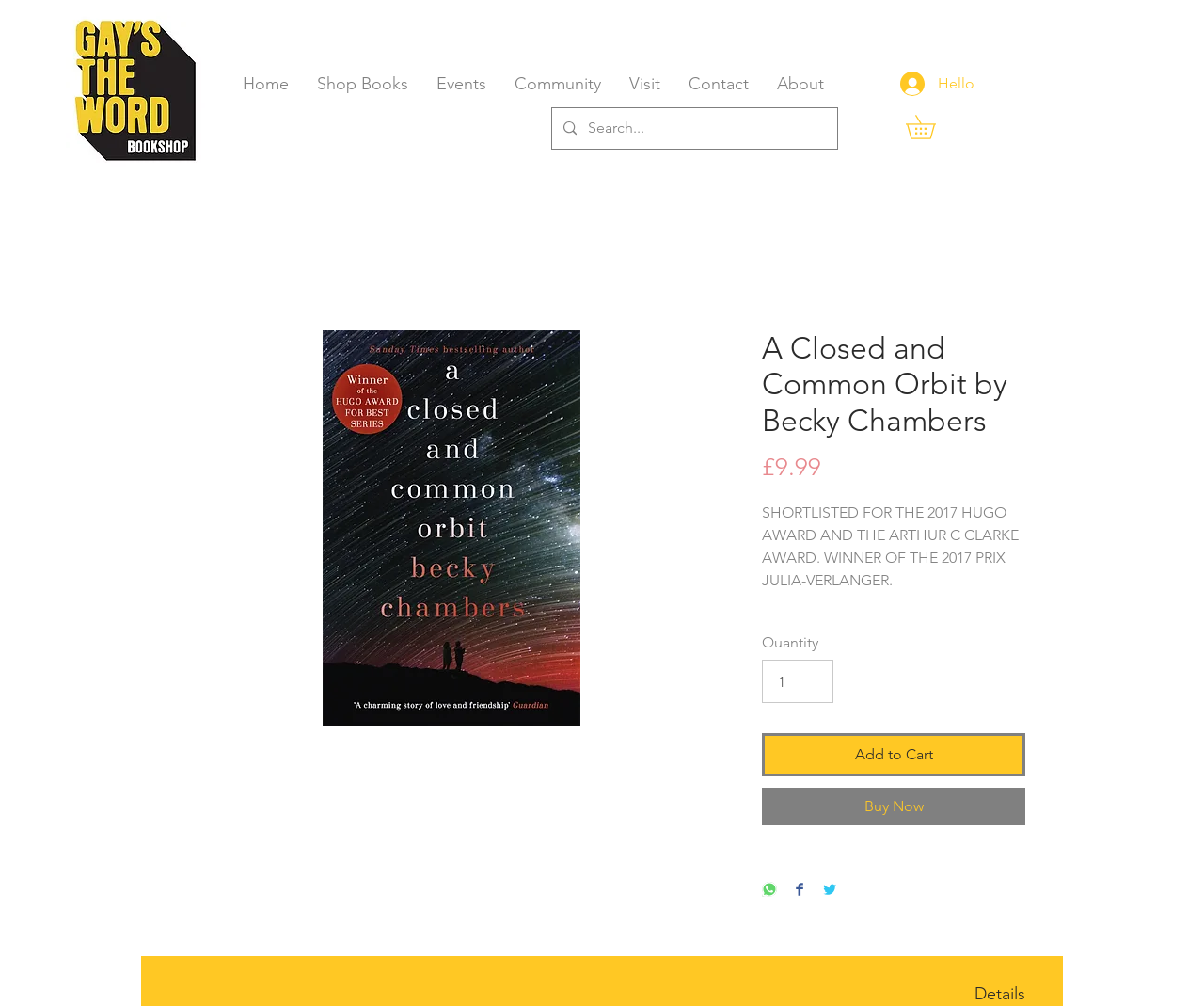What is the minimum quantity of the book that can be added to the cart?
Look at the screenshot and give a one-word or phrase answer.

1